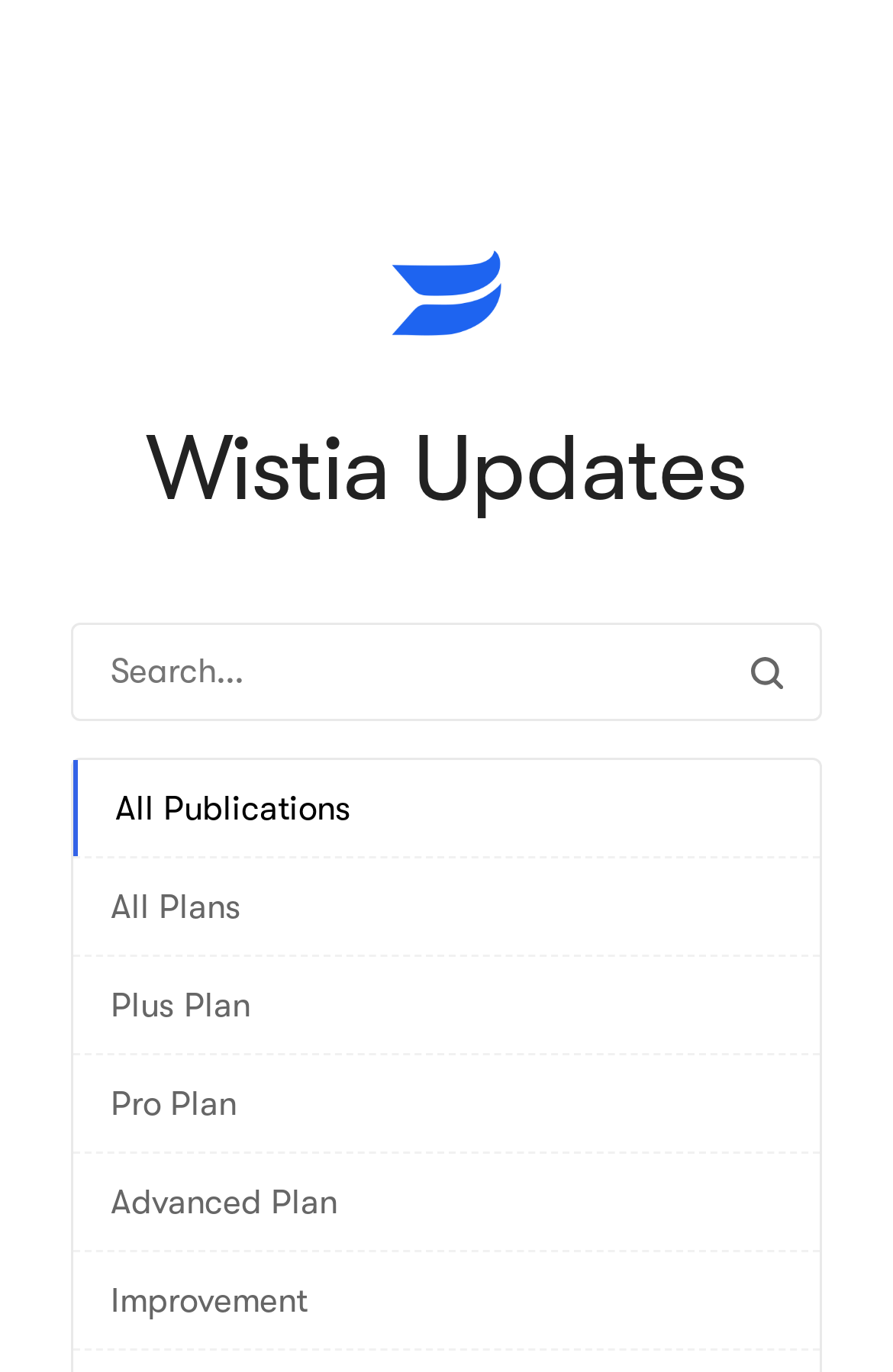Using the image as a reference, answer the following question in as much detail as possible:
What is the purpose of the search box?

I found a textbox with the label 'Search in this Newspage' and a corresponding search button. This suggests that the purpose of the search box is to search within the current newspage.